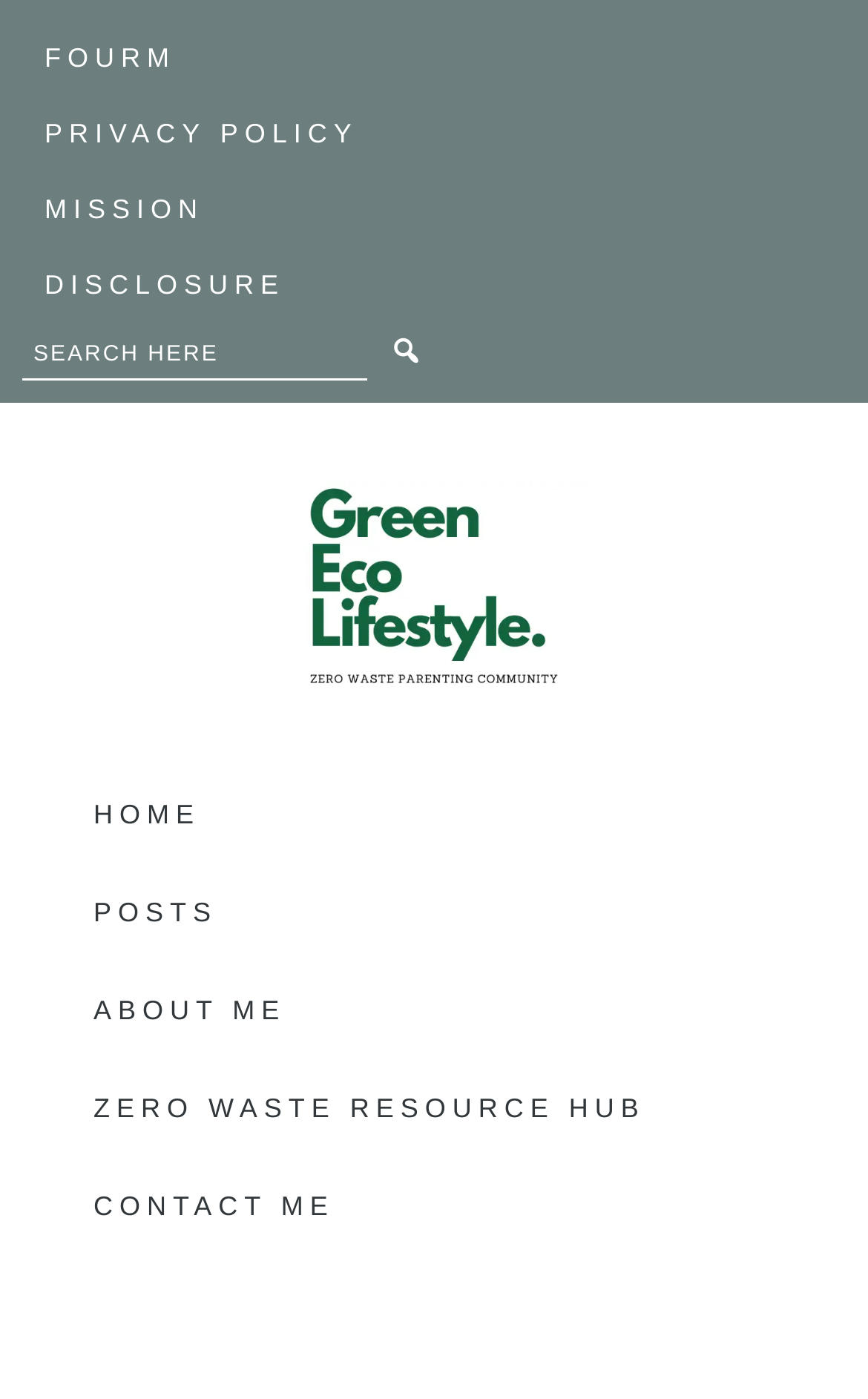Please answer the following question using a single word or phrase: 
How many search box elements are there?

1